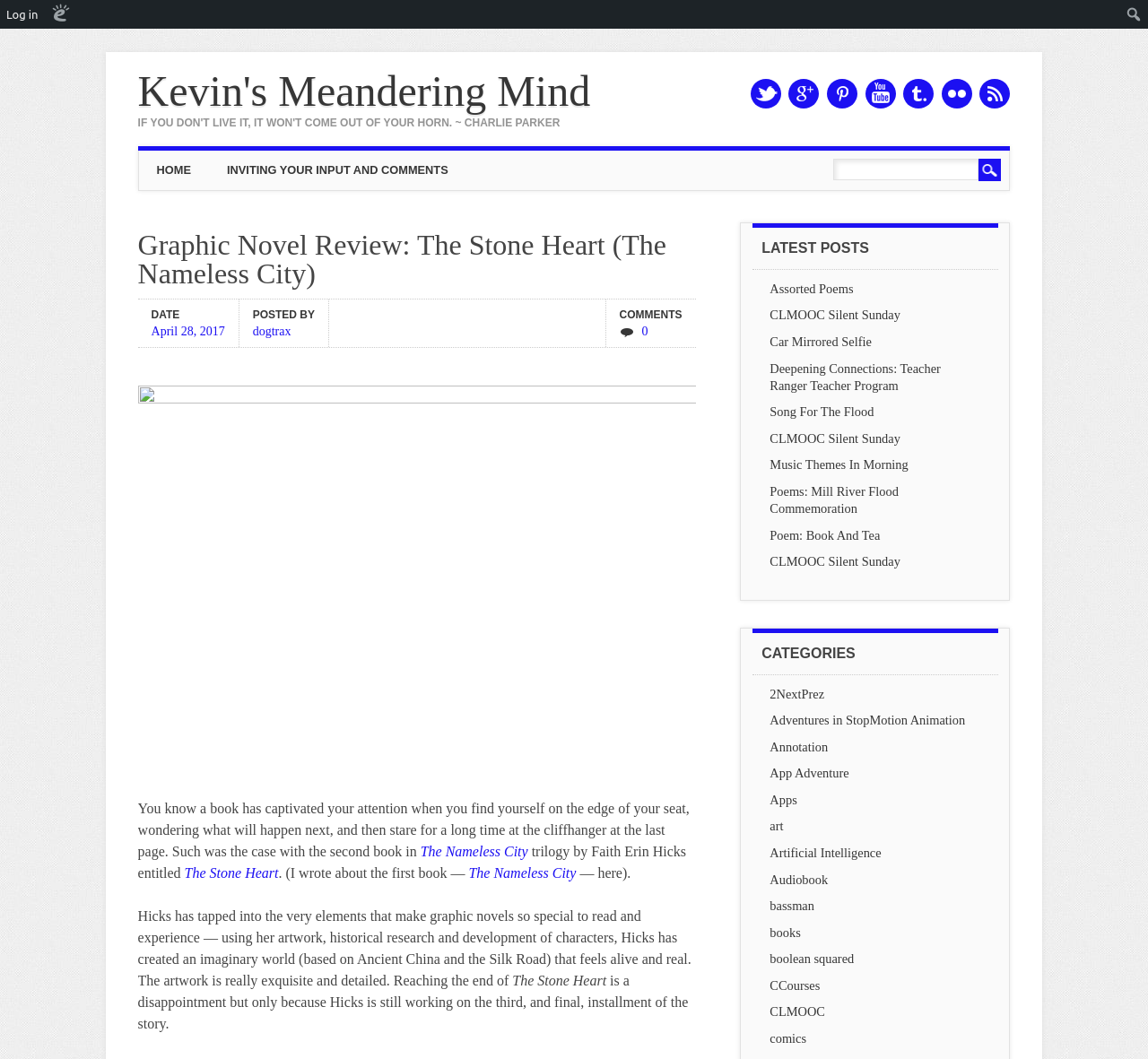What is the title of the graphic novel being reviewed?
Based on the image, provide your answer in one word or phrase.

The Stone Heart